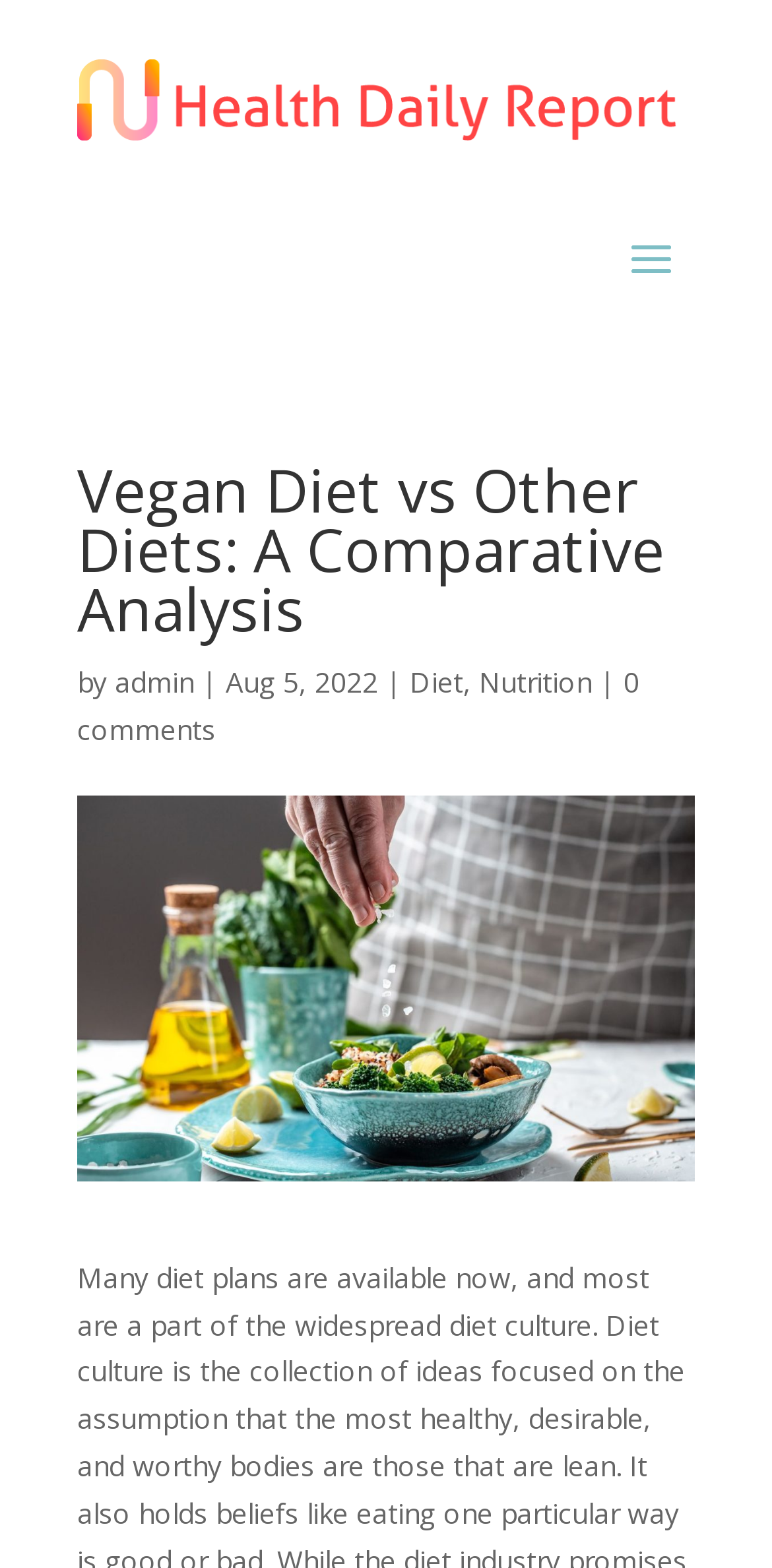Please provide the bounding box coordinates in the format (top-left x, top-left y, bottom-right x, bottom-right y). Remember, all values are floating point numbers between 0 and 1. What is the bounding box coordinate of the region described as: Nutrition

[0.621, 0.423, 0.767, 0.447]